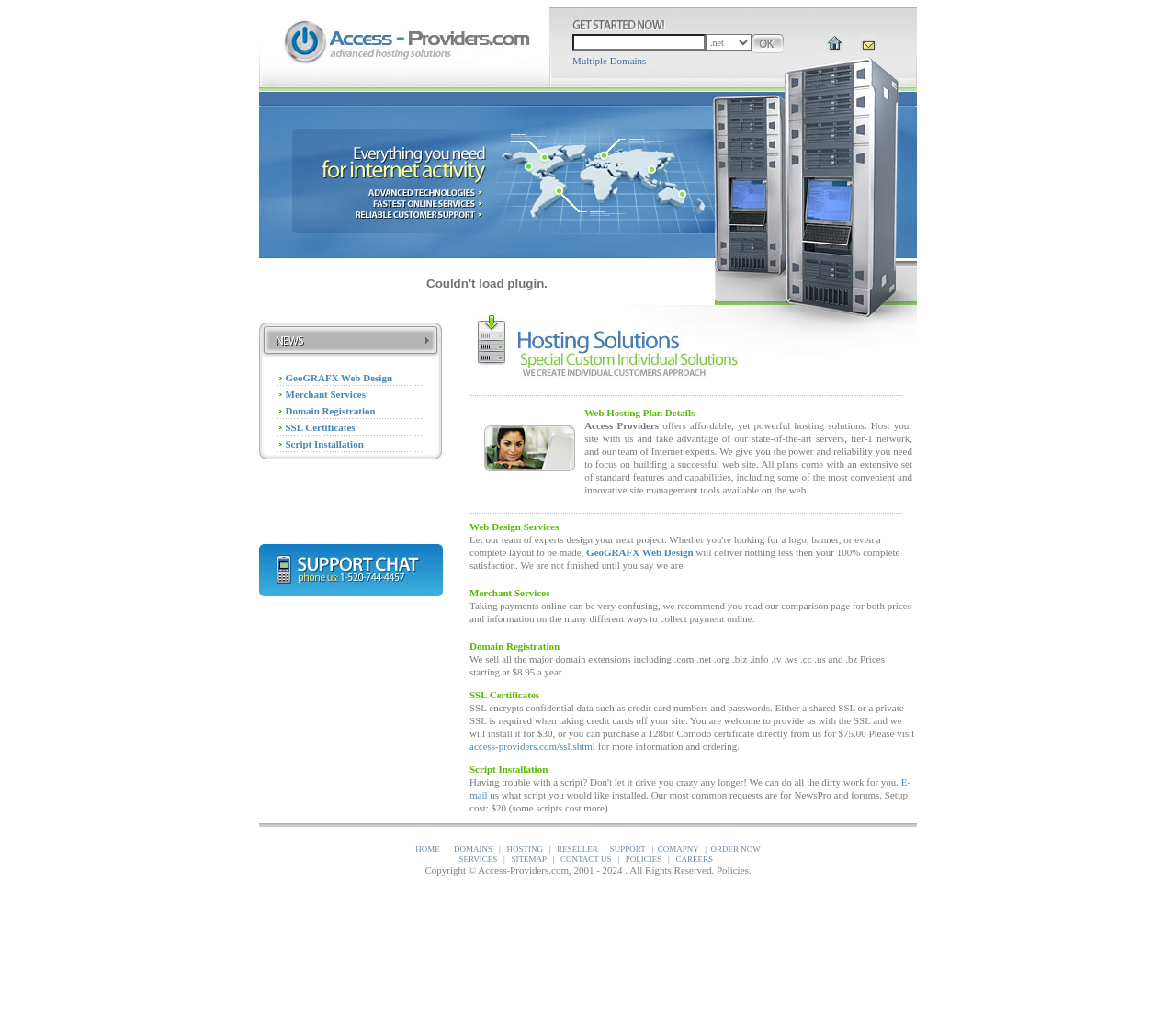Could you provide the bounding box coordinates for the portion of the screen to click to complete this instruction: "select a domain extension from the dropdown list"?

[0.6, 0.034, 0.639, 0.05]